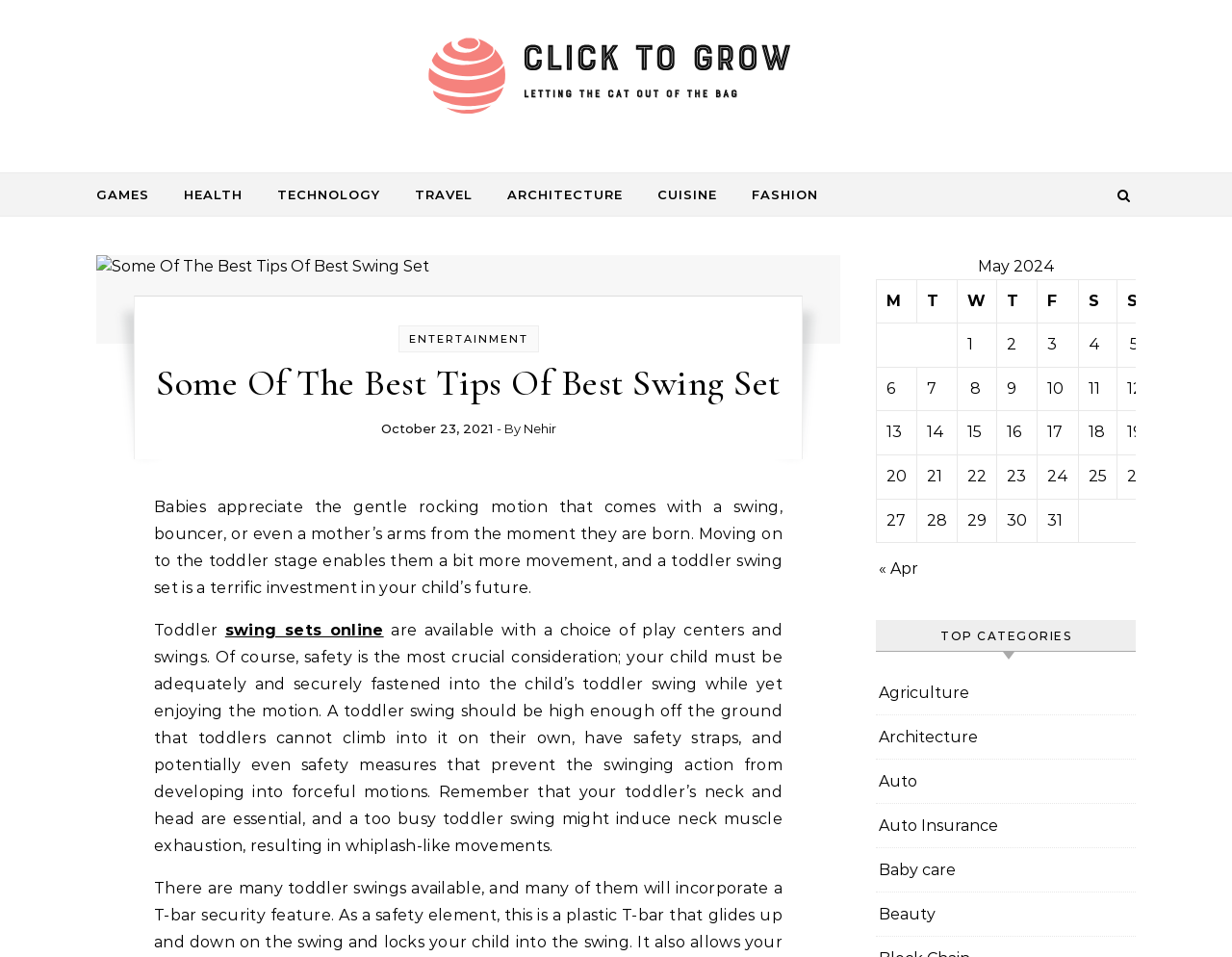Summarize the webpage with intricate details.

This webpage appears to be a blog post about toddler swing sets. At the top, there is a header with a title "Some Of The Best Tips Of Best Swing Set" and a link to "Click to Grow". Below the header, there are several links to different categories, including "GAMES", "HEALTH", "TECHNOLOGY", and more.

The main content of the page is a long article about toddler swing sets. The article starts with a brief introduction to the importance of gentle rocking motion for babies and toddlers. It then discusses the benefits of toddler swing sets, including the need for safety features such as safety straps and a secure design.

The article is divided into several sections, with headings and subheadings. There are also several links throughout the article, including a link to "swing sets online" and other related topics.

On the right side of the page, there is a calendar table with dates from May 2024. Each date has a link to a corresponding blog post. Below the calendar, there is a section with links to top categories, including "Agriculture", "Architecture", and "Auto".

At the bottom of the page, there is a navigation section with links to previous and next months. There is also a button with an icon, but its purpose is not clear.